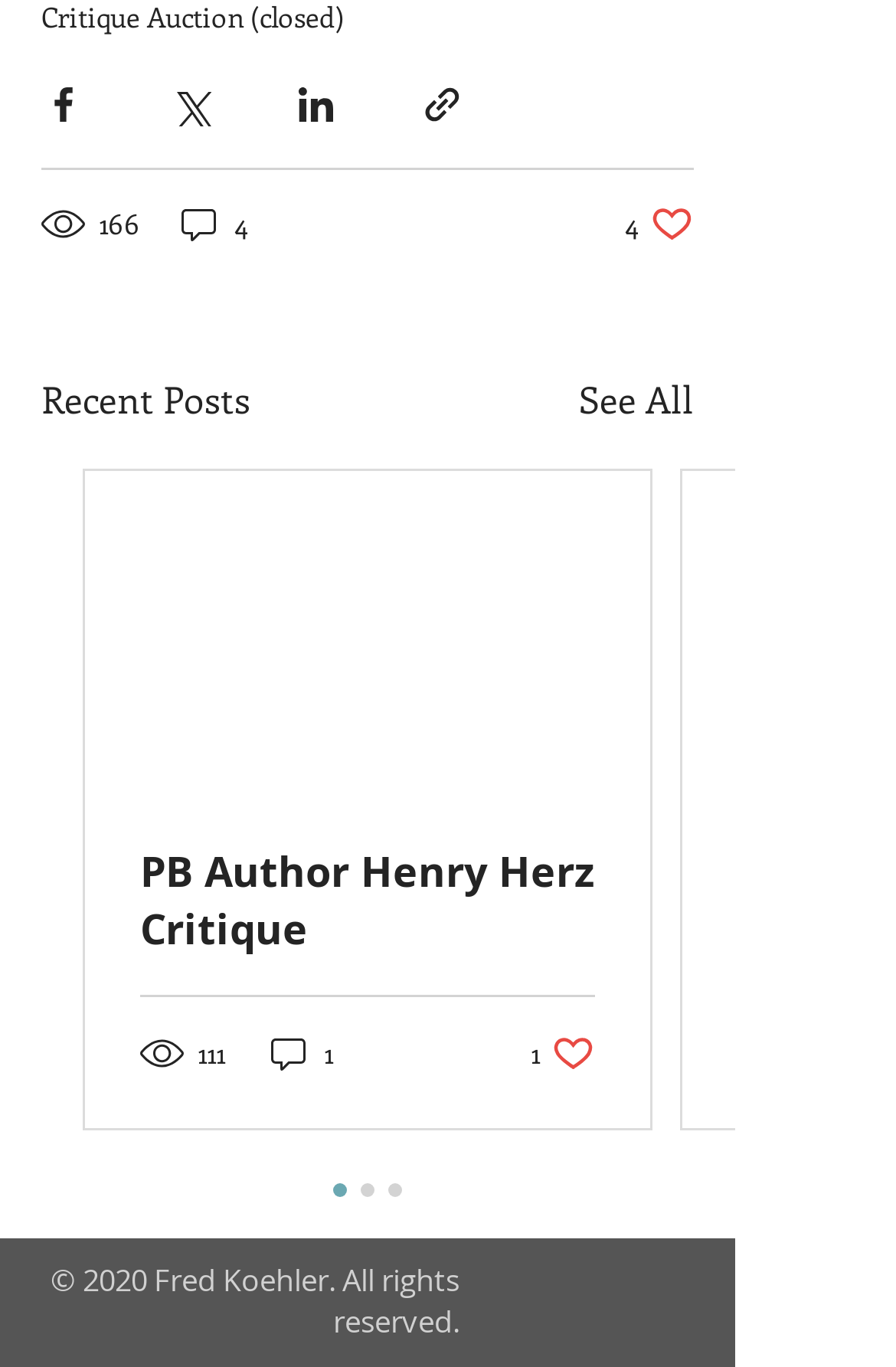Locate the bounding box coordinates of the clickable region to complete the following instruction: "Like the post."

[0.697, 0.148, 0.774, 0.18]